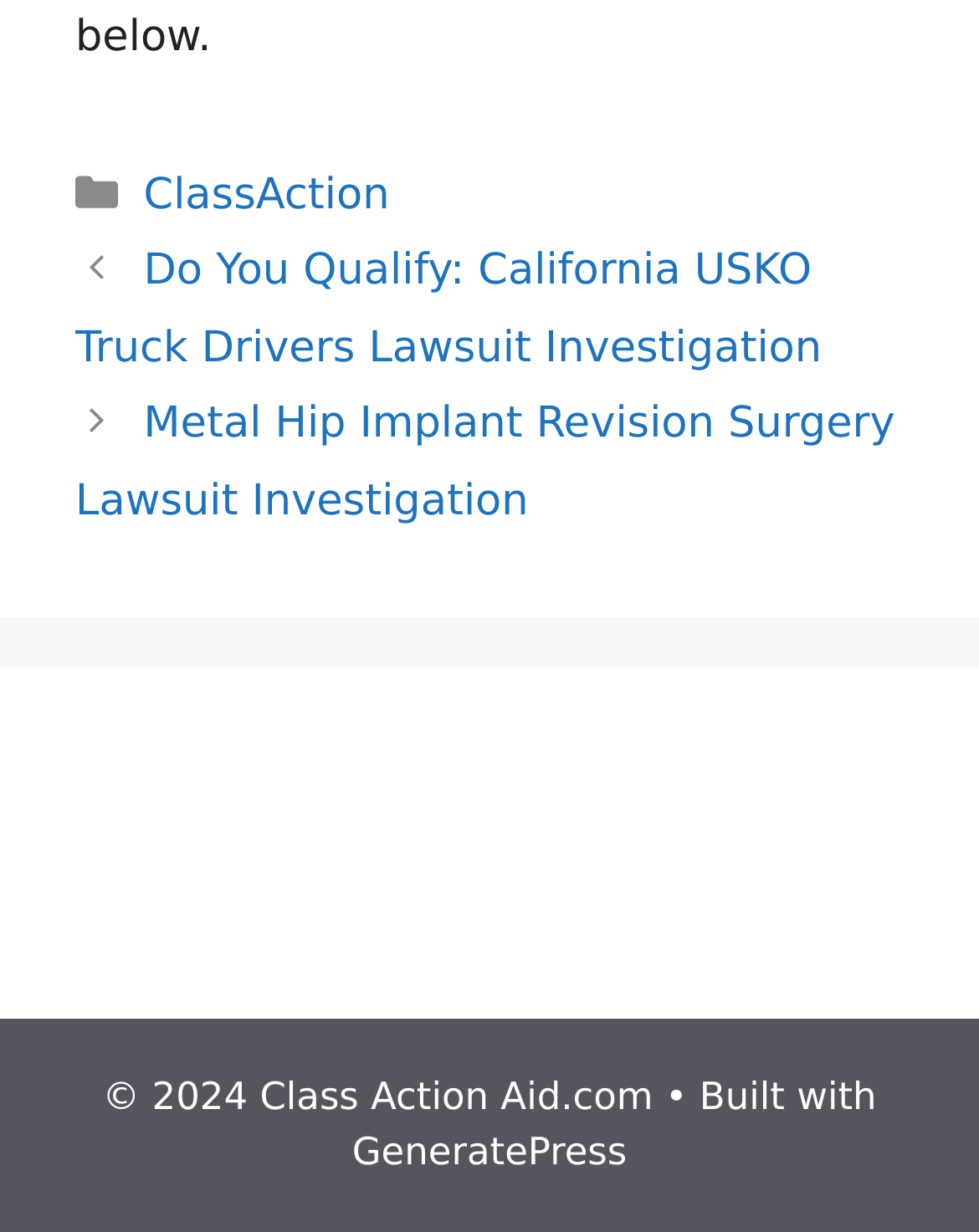How many images are there in the footer?
Answer with a single word or phrase, using the screenshot for reference.

2